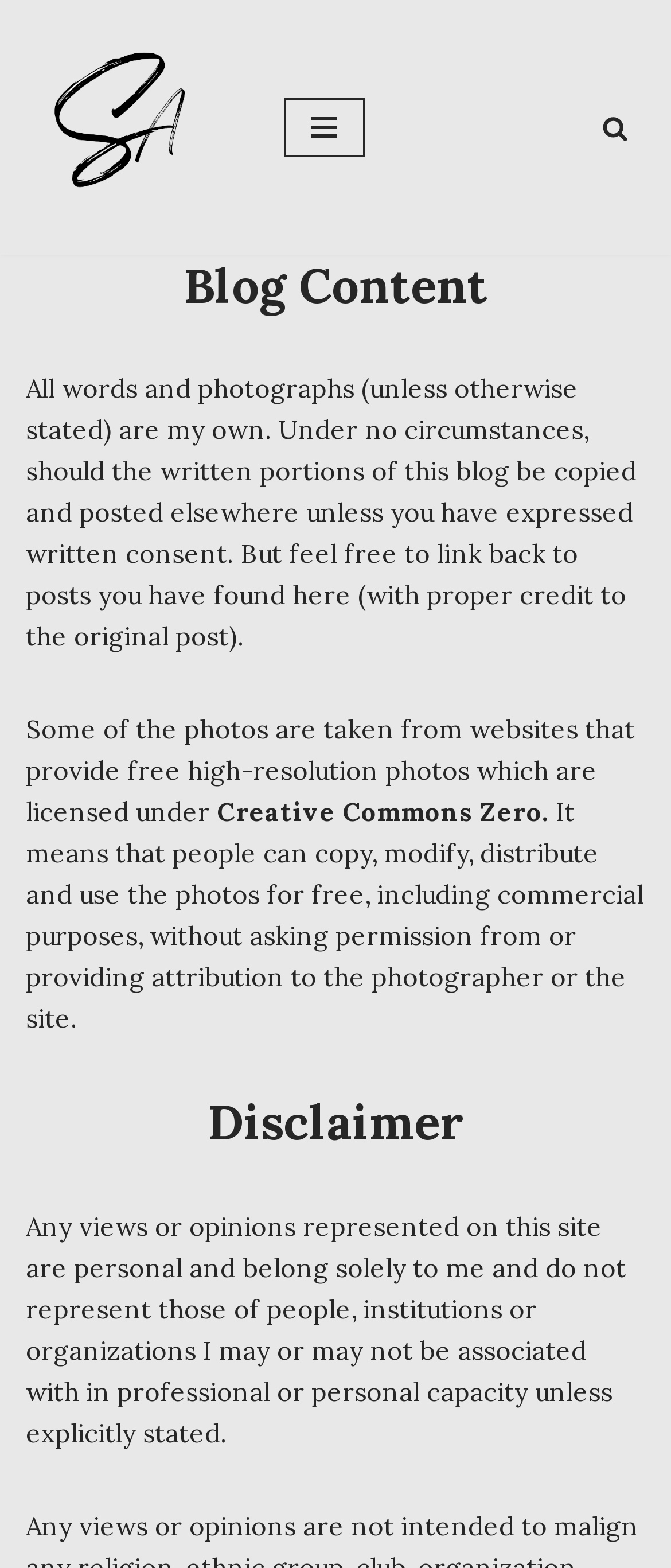Determine the bounding box coordinates for the HTML element mentioned in the following description: "aria-label="Search"". The coordinates should be a list of four floats ranging from 0 to 1, represented as [left, top, right, bottom].

[0.897, 0.073, 0.936, 0.089]